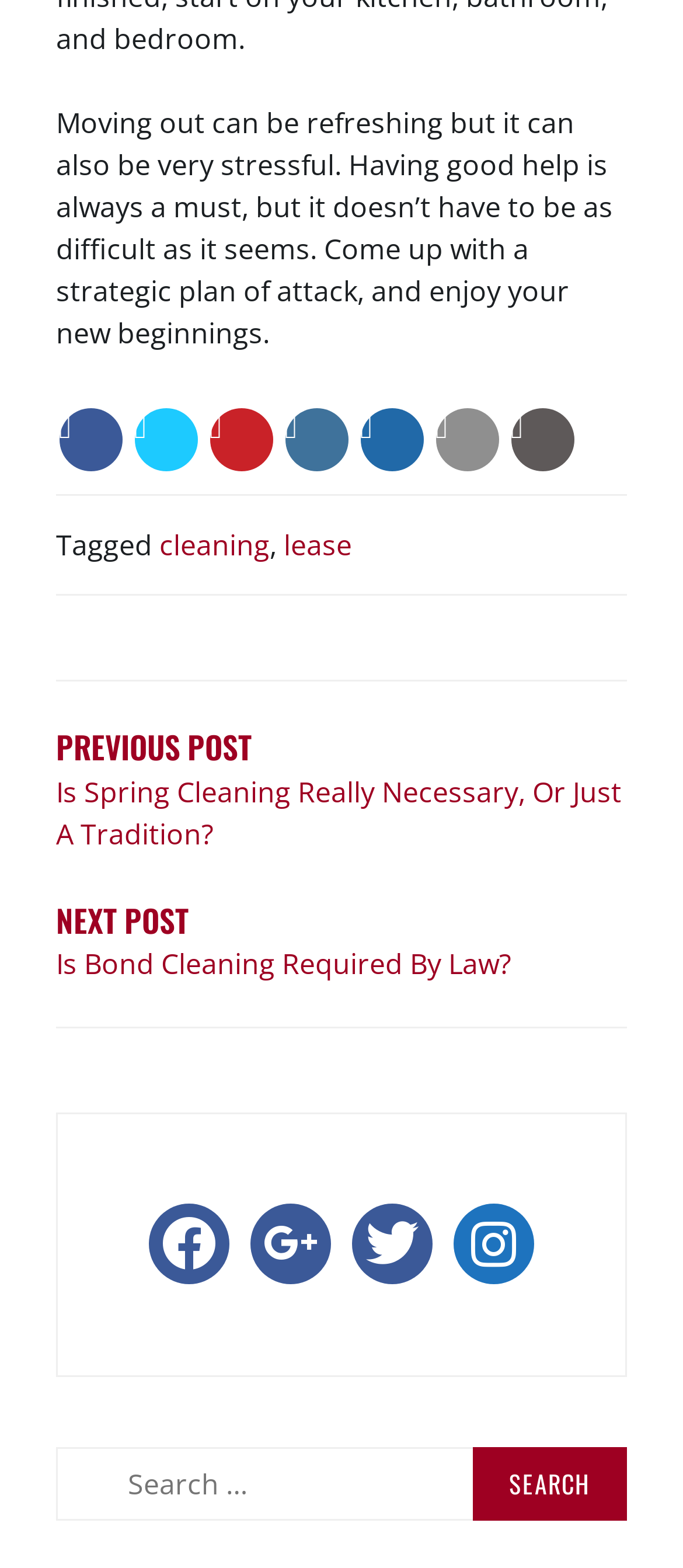What is the category of the post?
Analyze the image and deliver a detailed answer to the question.

The category of the post is related to cleaning and lease, as indicated by the tagged links at the bottom of the page, which mention 'cleaning' and 'lease'.